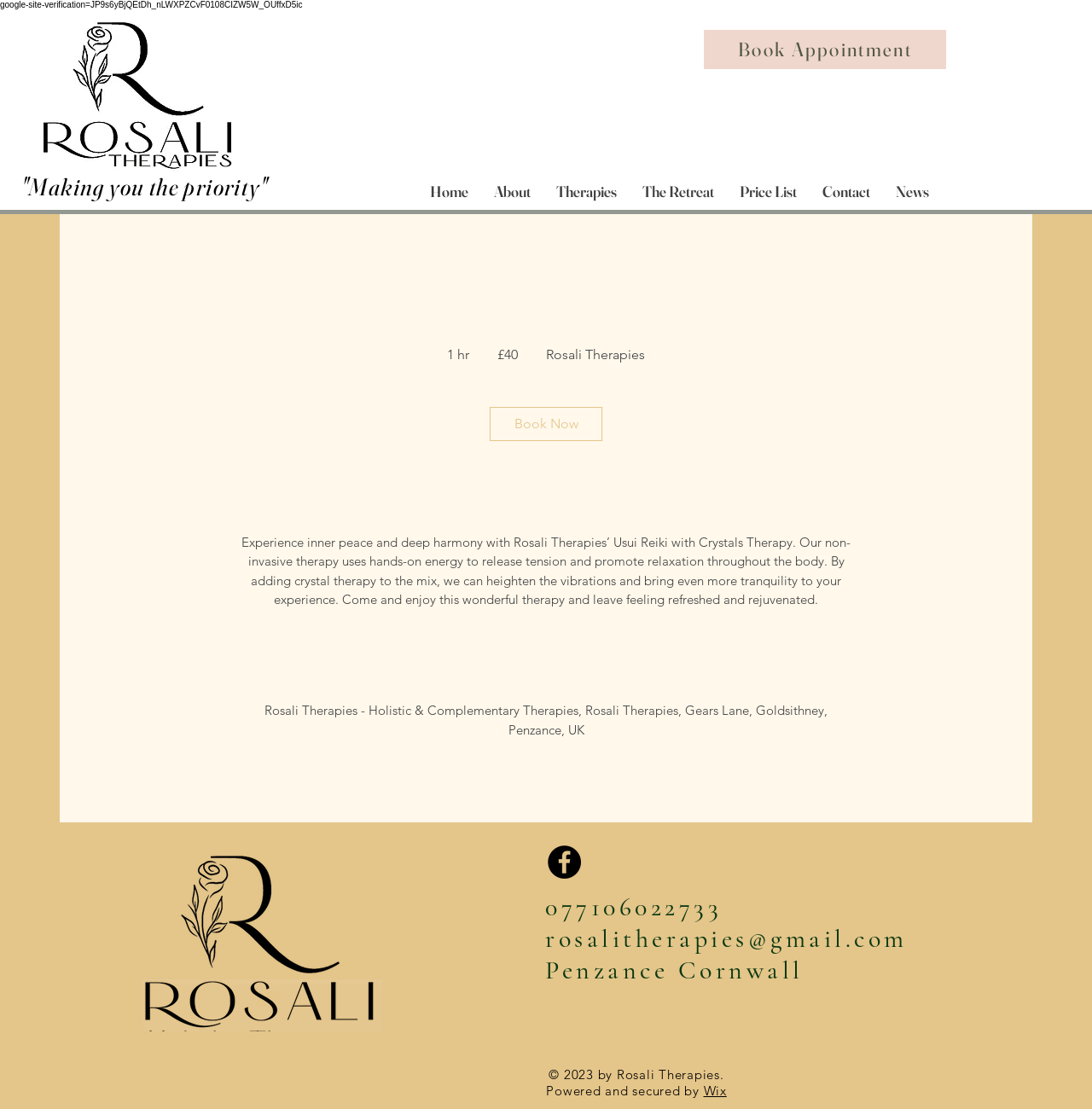Please determine the bounding box coordinates of the area that needs to be clicked to complete this task: 'Book now for Usui Reiki with Crystals Therapy'. The coordinates must be four float numbers between 0 and 1, formatted as [left, top, right, bottom].

[0.448, 0.367, 0.552, 0.398]